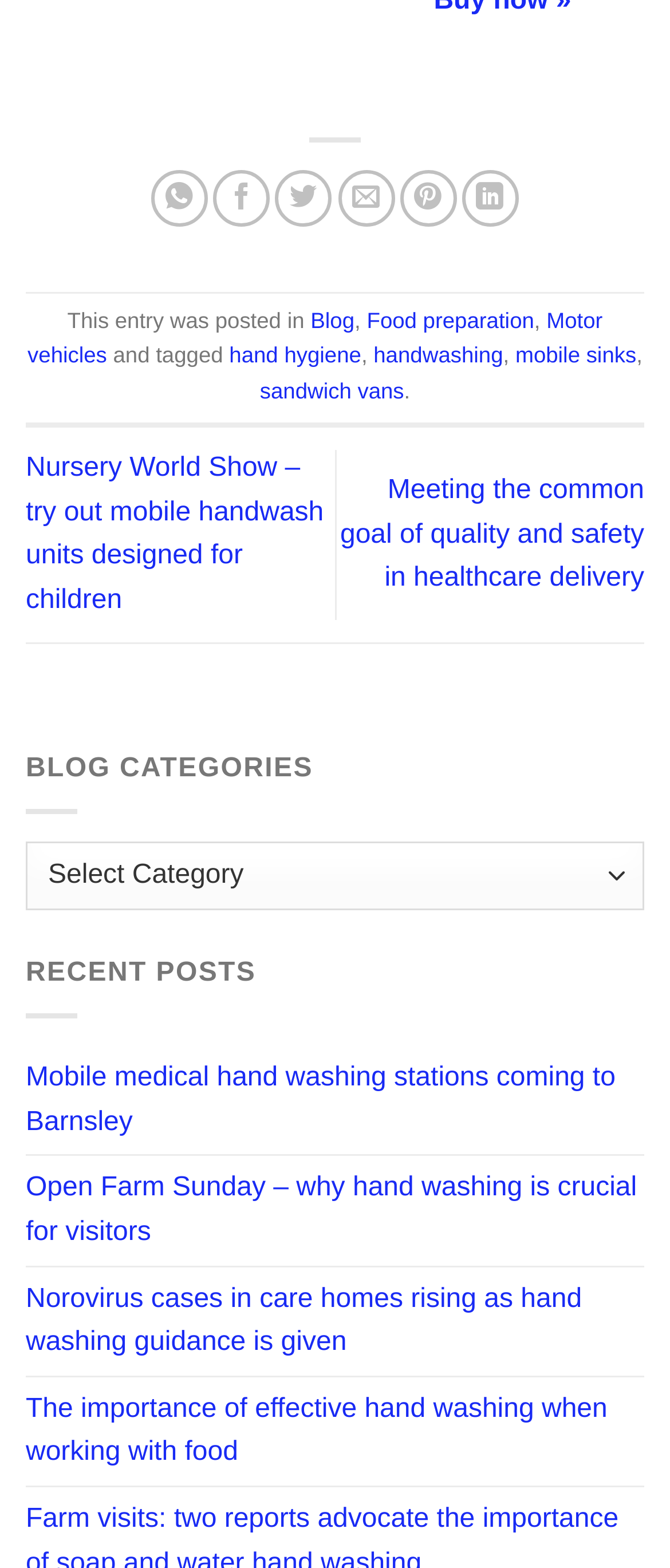Using the webpage screenshot, find the UI element described by hand hygiene. Provide the bounding box coordinates in the format (top-left x, top-left y, bottom-right x, bottom-right y), ensuring all values are floating point numbers between 0 and 1.

[0.342, 0.218, 0.539, 0.235]